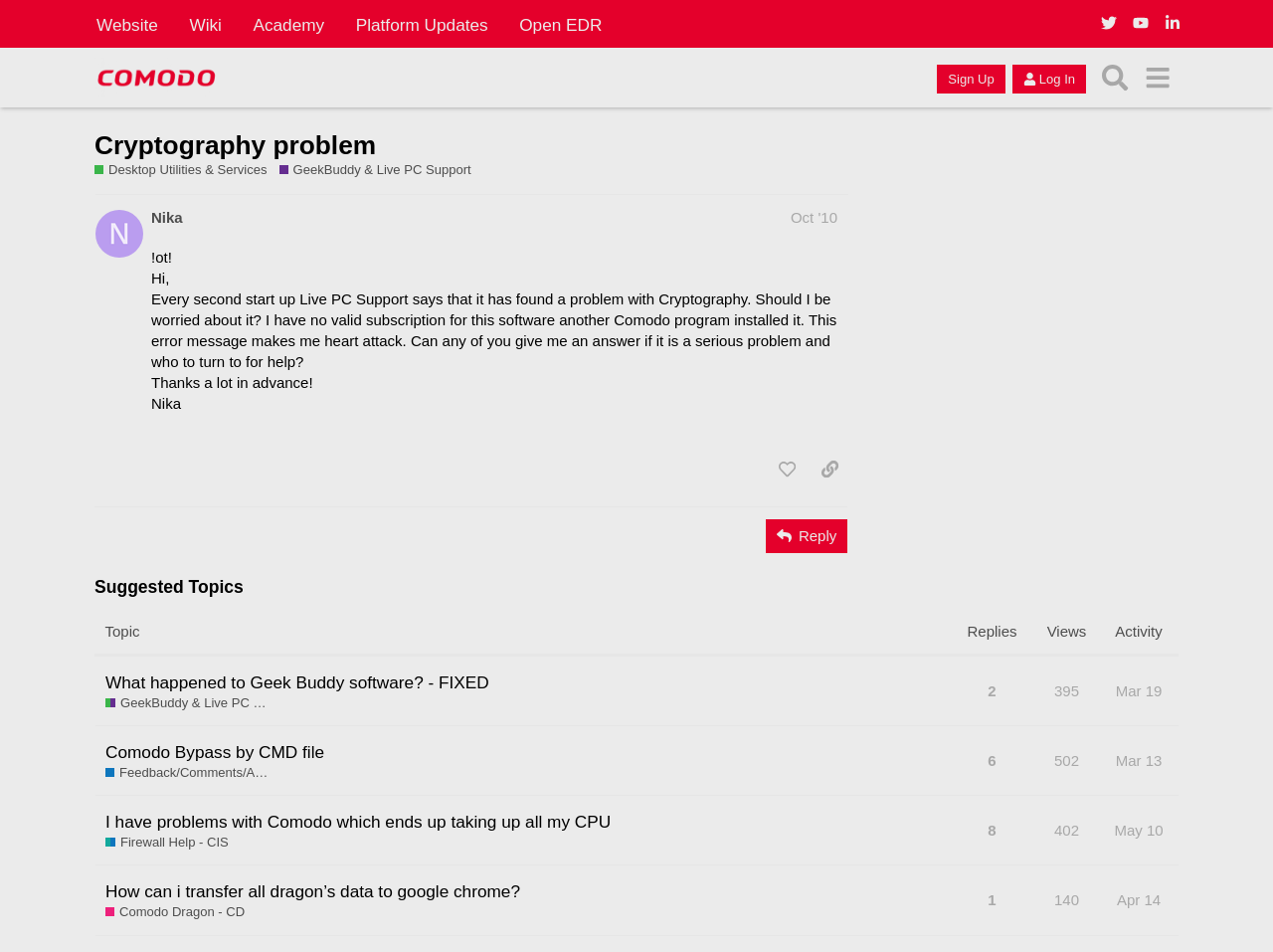Indicate the bounding box coordinates of the element that must be clicked to execute the instruction: "Like the post". The coordinates should be given as four float numbers between 0 and 1, i.e., [left, top, right, bottom].

[0.604, 0.475, 0.633, 0.511]